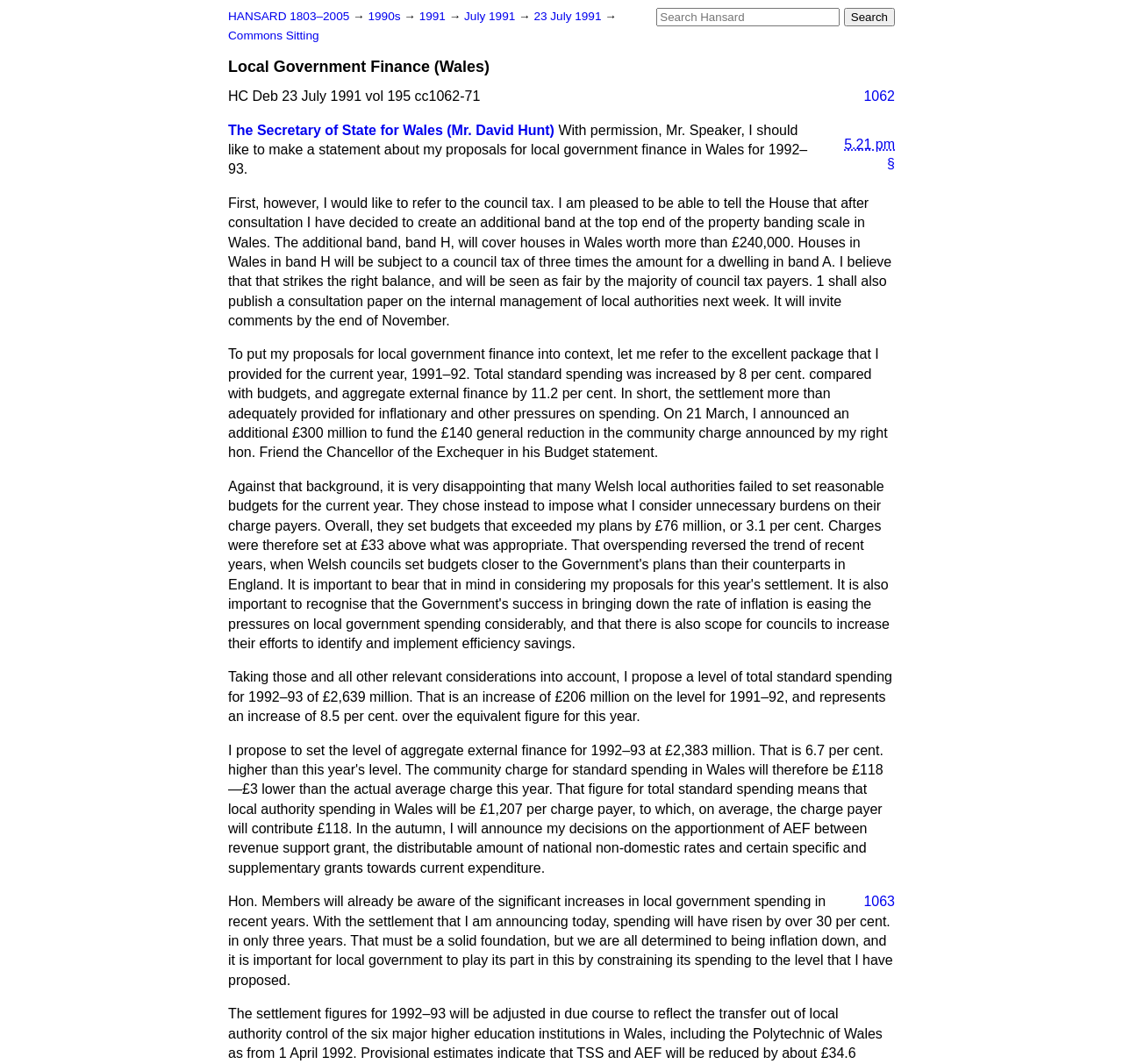What is the council tax for houses in band H?
Using the visual information, respond with a single word or phrase.

three times the amount for a dwelling in band A